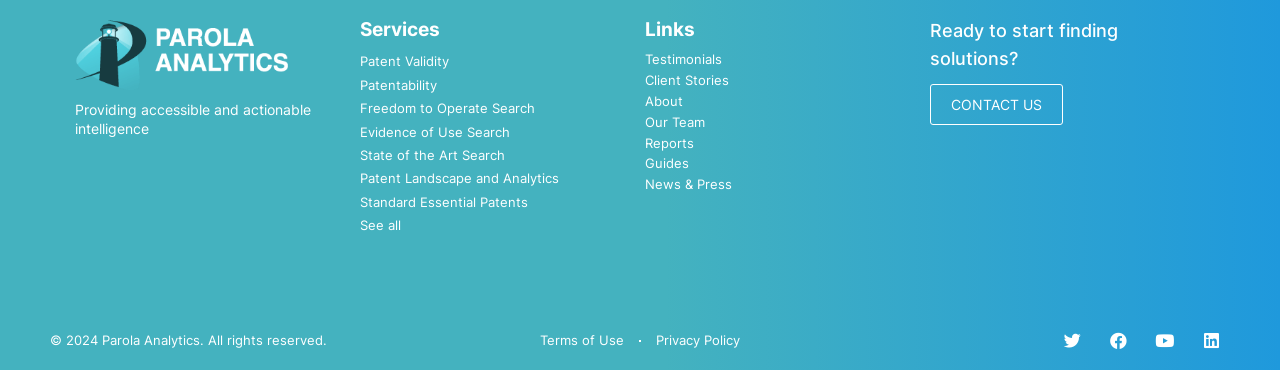Show the bounding box coordinates for the HTML element as described: "Make Your Own Aloe Sunscreen".

None